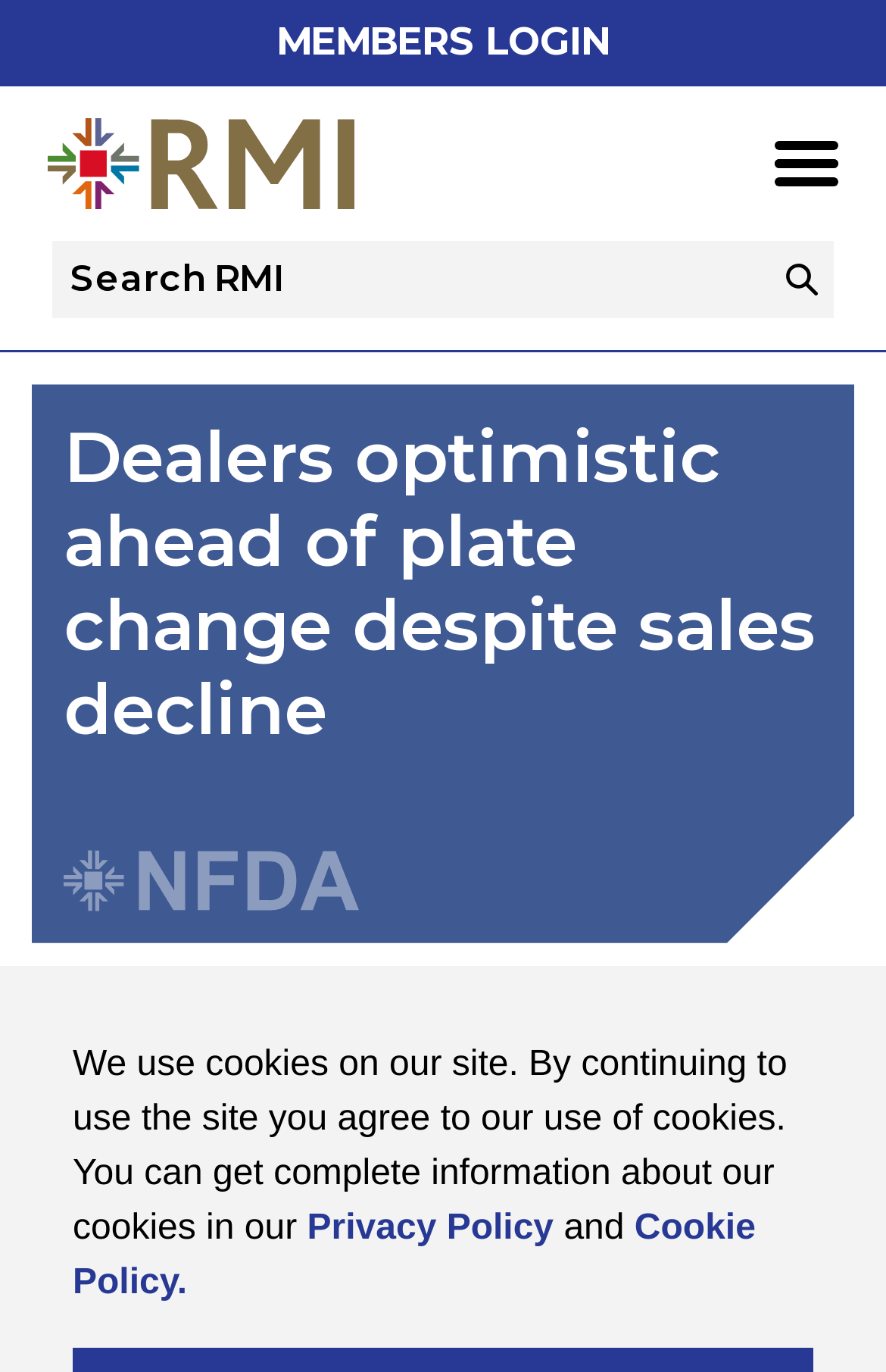Identify the bounding box coordinates of the specific part of the webpage to click to complete this instruction: "contact the Retail Motor Industry Federation".

[0.054, 0.585, 0.946, 0.66]